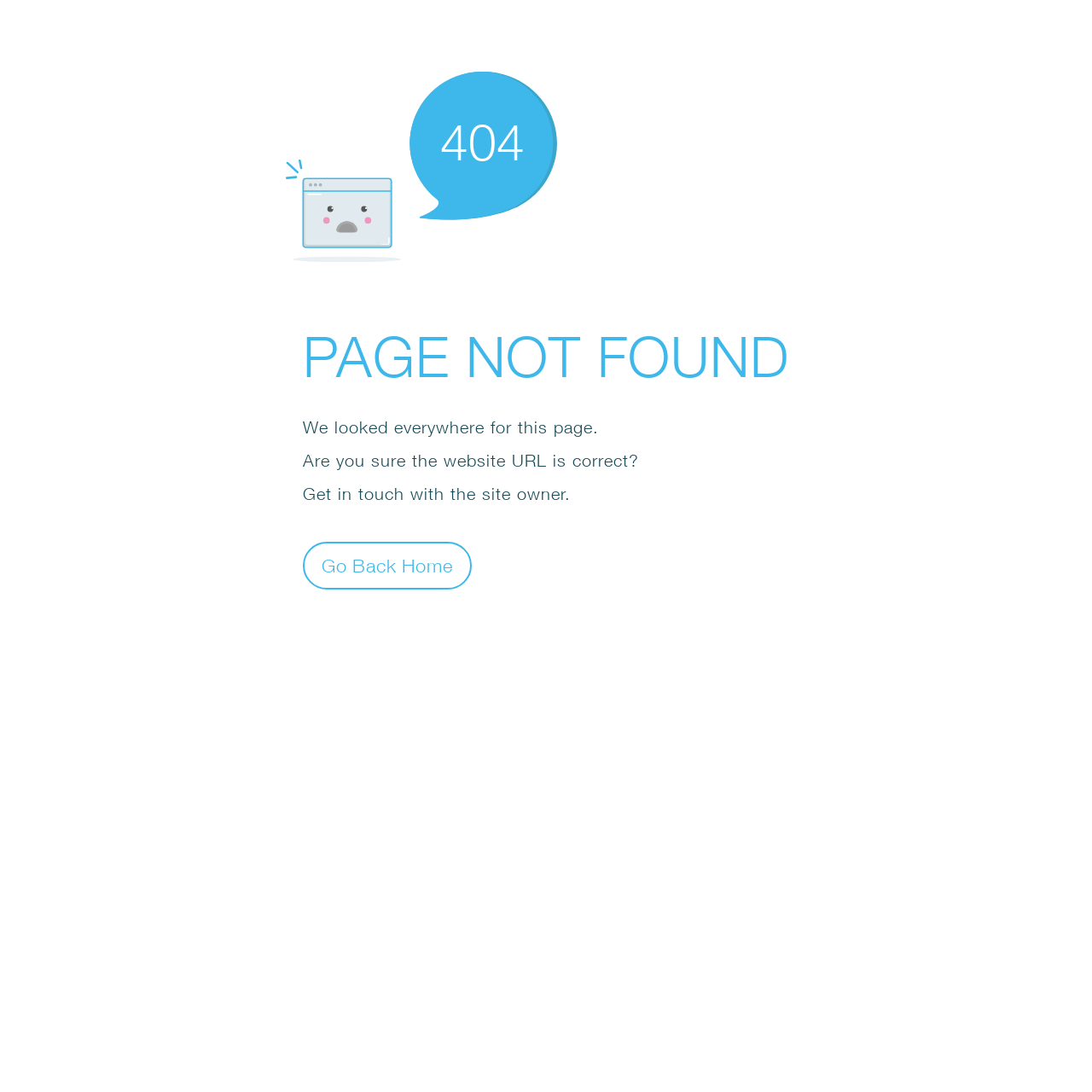What is the suggested action?
Respond with a short answer, either a single word or a phrase, based on the image.

Go Back Home